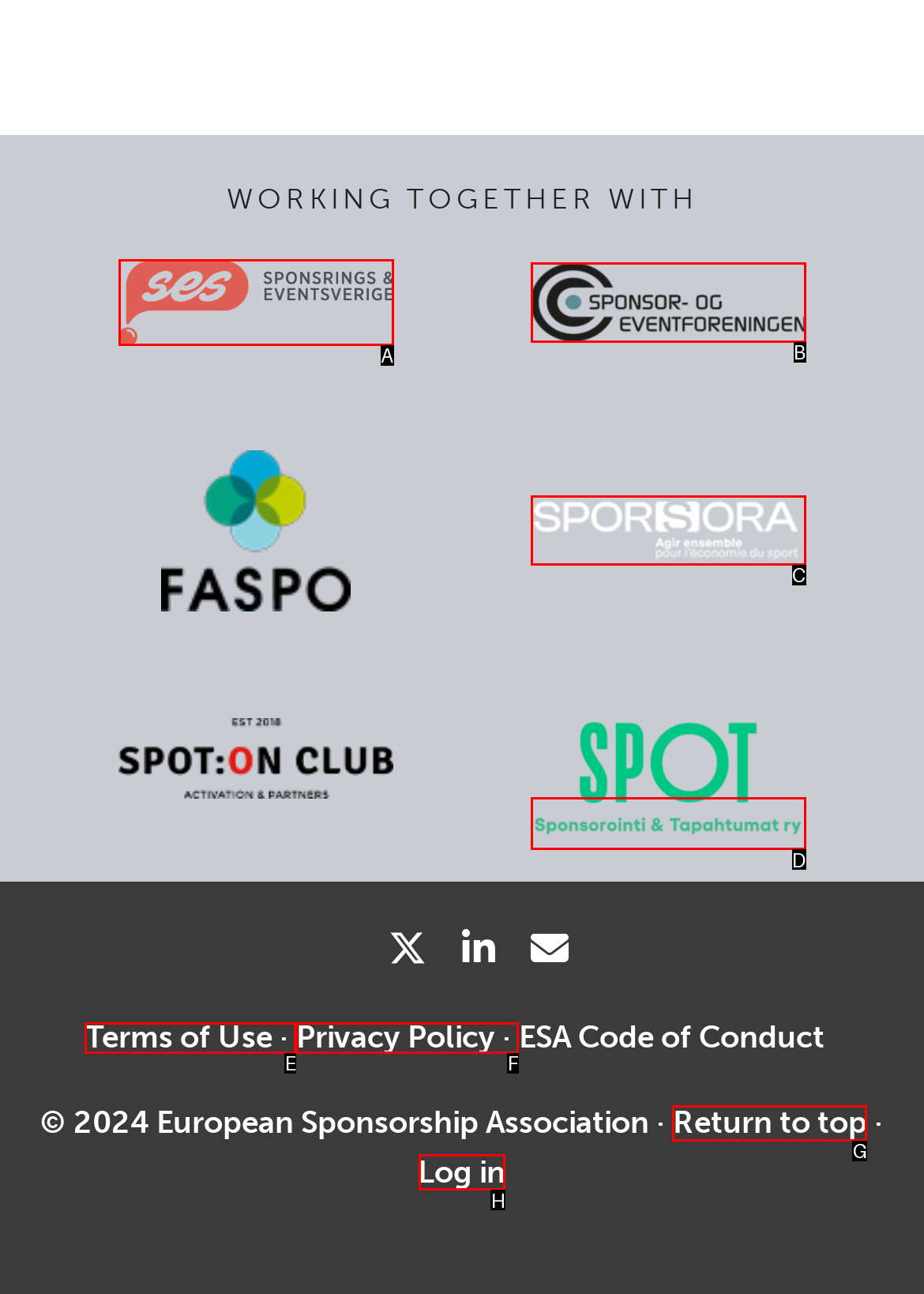Which UI element should be clicked to perform the following task: Log in? Answer with the corresponding letter from the choices.

H